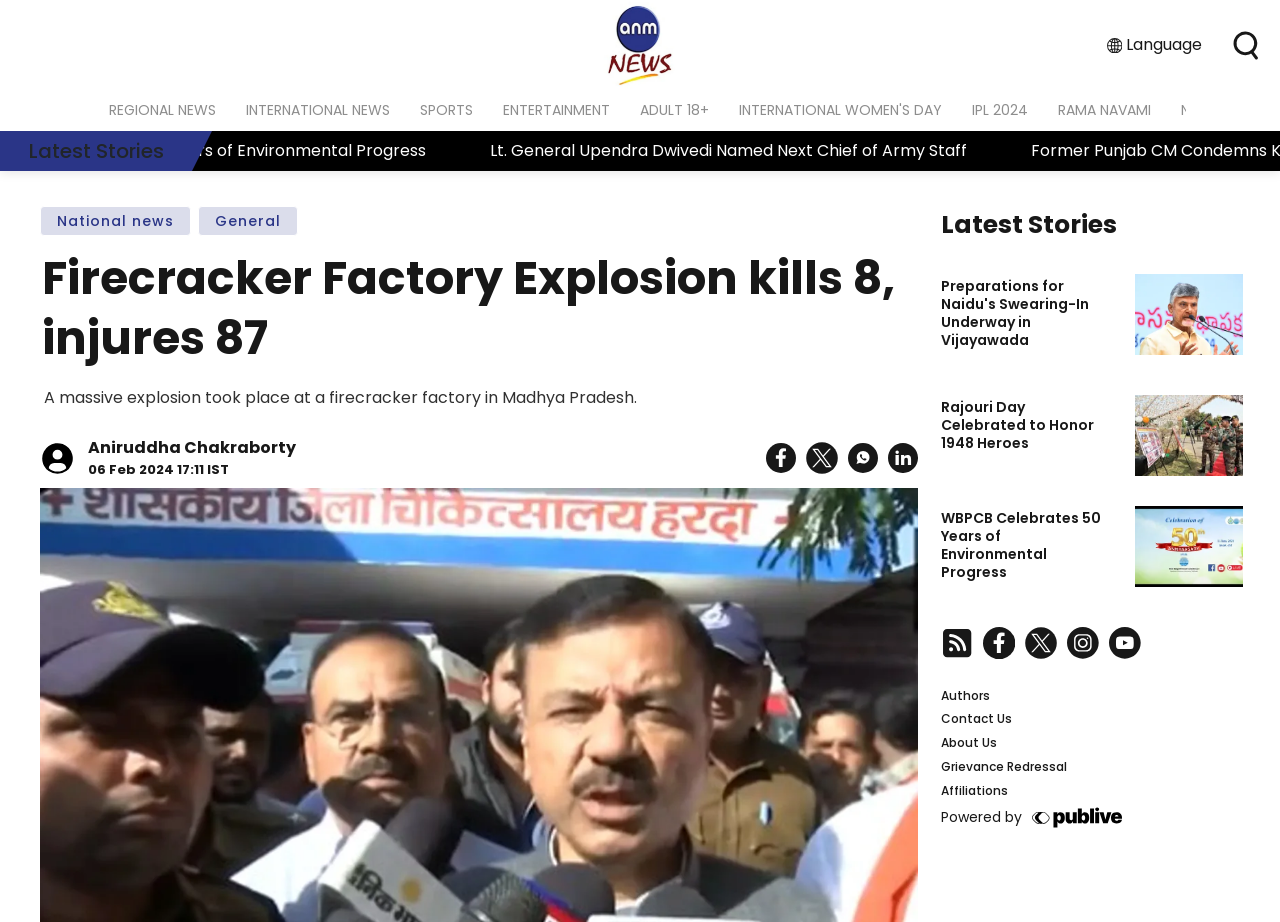Please mark the clickable region by giving the bounding box coordinates needed to complete this instruction: "Search for something".

[0.963, 0.032, 0.984, 0.065]